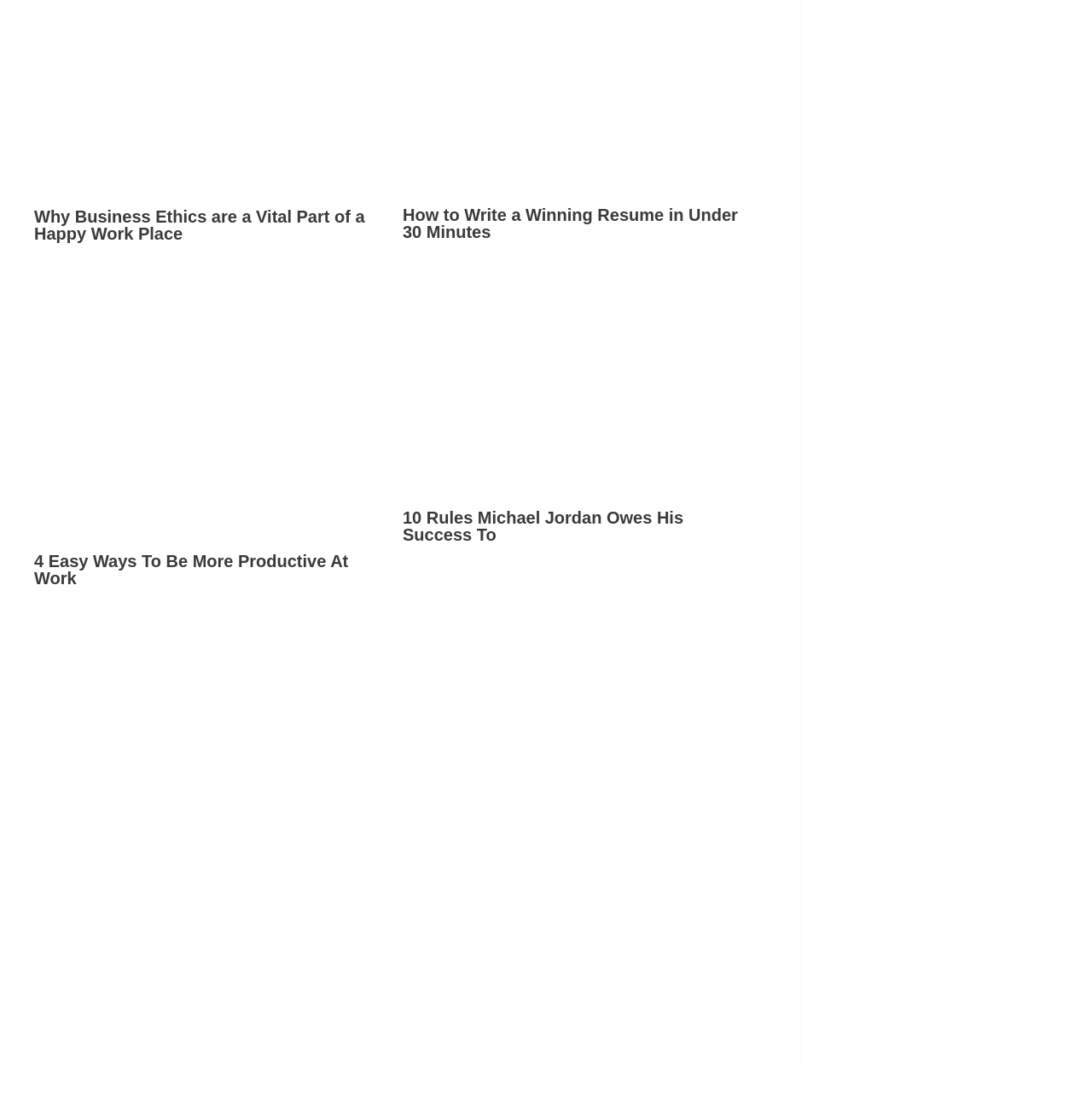How many links are in the first header?
By examining the image, provide a one-word or phrase answer.

2